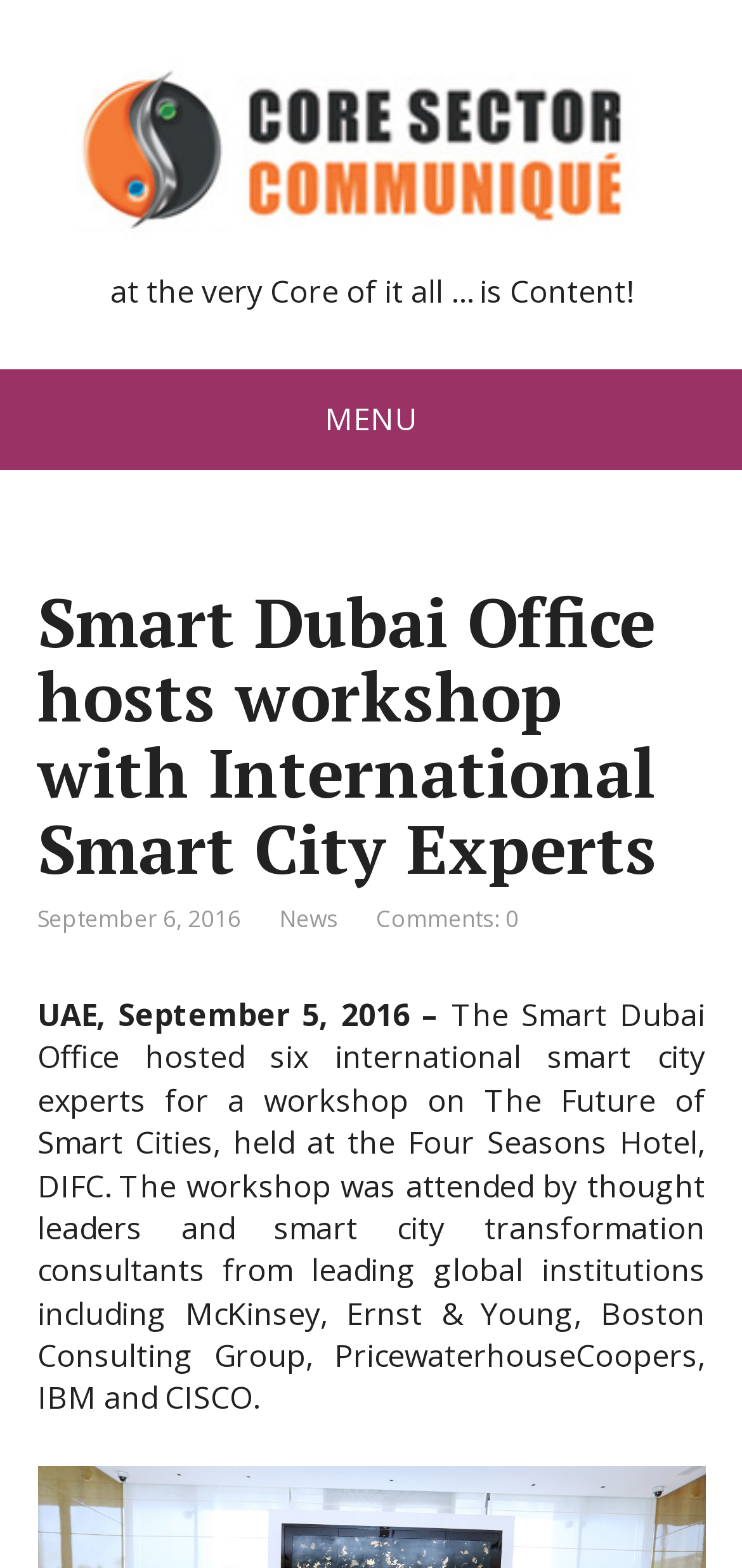Given the element description News, predict the bounding box coordinates for the UI element in the webpage screenshot. The format should be (top-left x, top-left y, bottom-right x, bottom-right y), and the values should be between 0 and 1.

[0.376, 0.576, 0.455, 0.596]